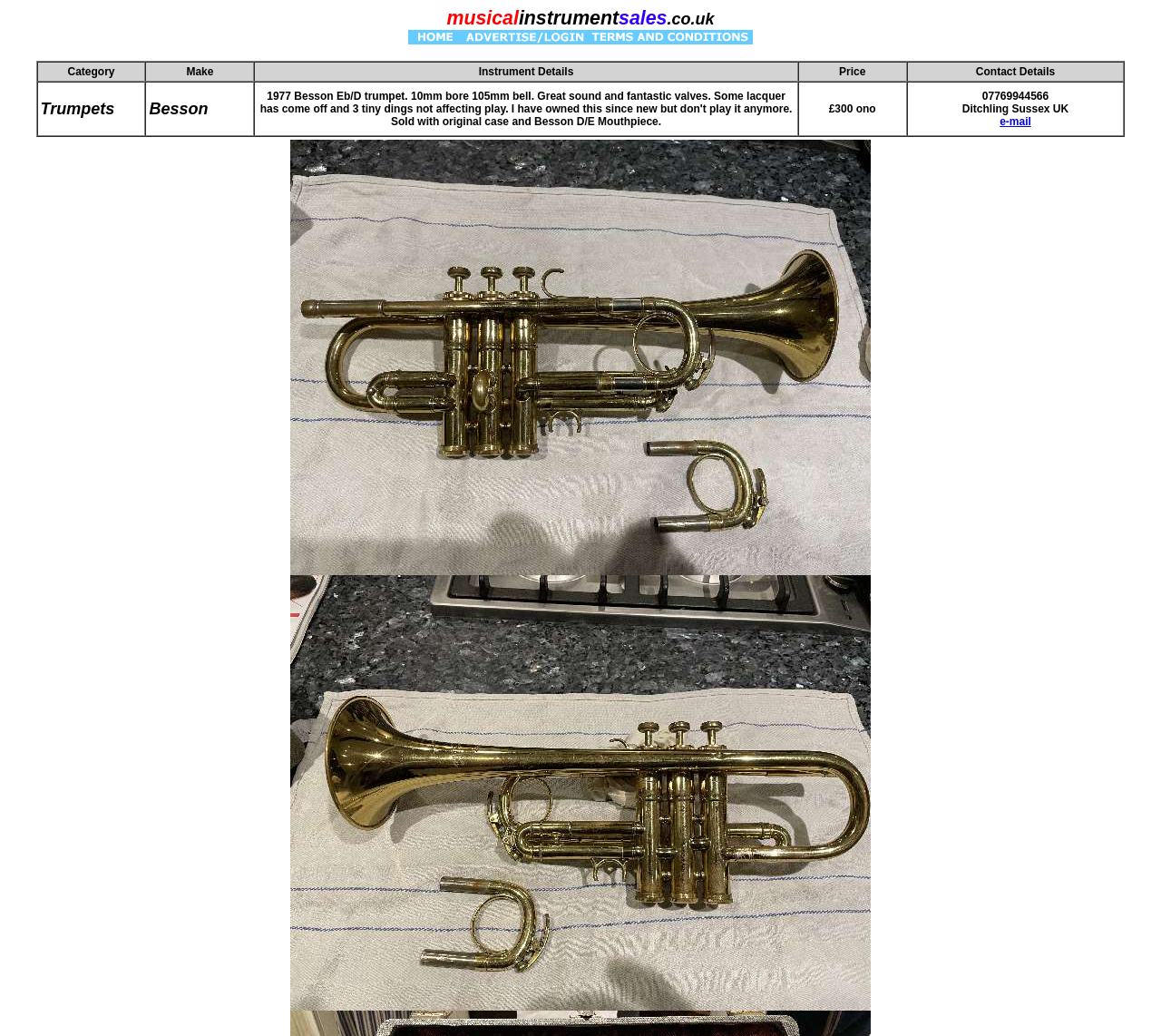What is the make of the trumpet?
Carefully examine the image and provide a detailed answer to the question.

The make of the trumpet can be found in the table on the webpage, in the column labeled 'Make'. The make listed is 'Besson', which is a well-known manufacturer of trumpets.